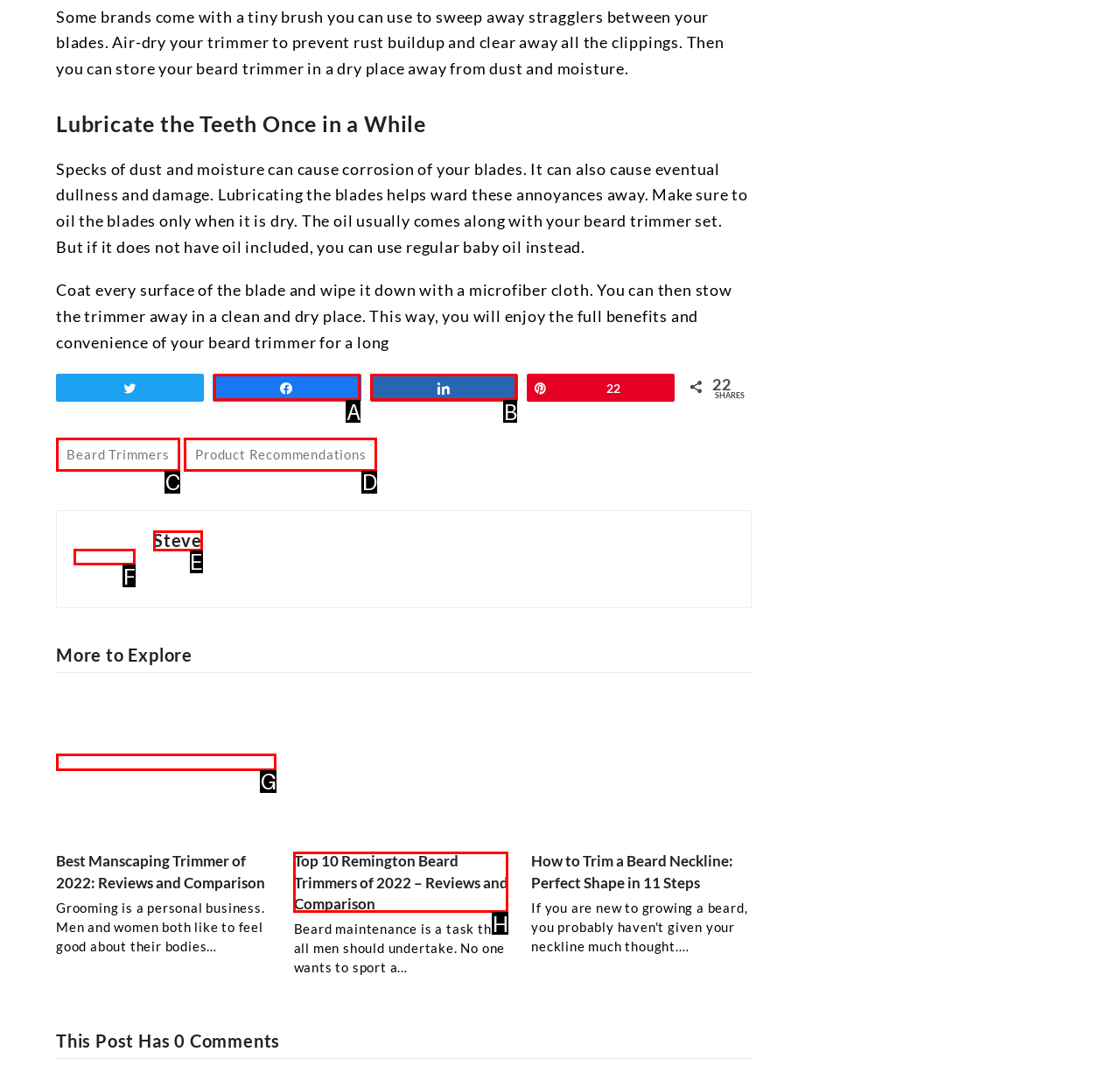Which choice should you pick to execute the task: contact us
Respond with the letter associated with the correct option only.

None